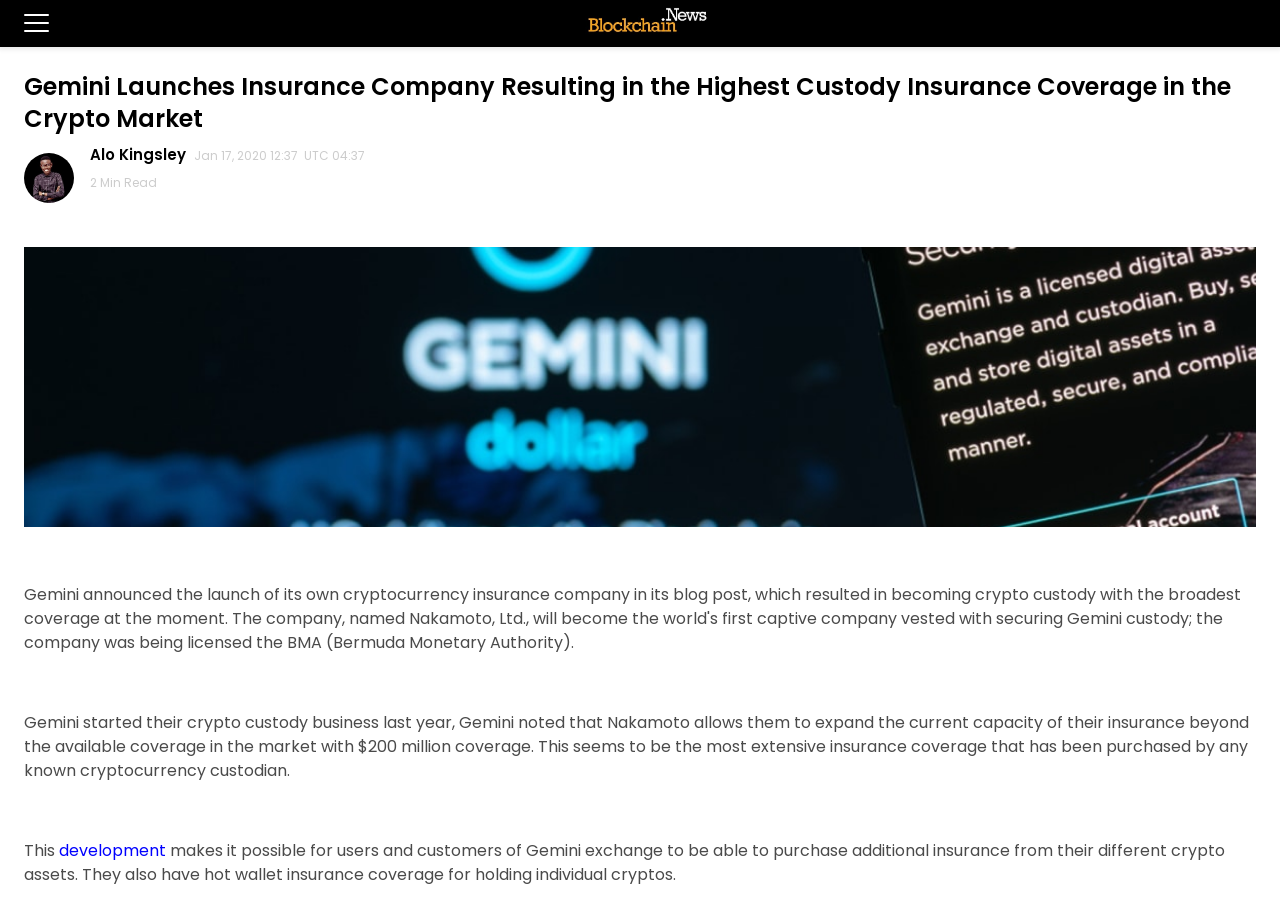Refer to the image and provide an in-depth answer to the question:
What is the amount of insurance coverage mentioned in the article?

The question is asking about the amount of insurance coverage mentioned in the article. By reading the text 'Gemini noted that Nakamoto allows them to expand the current capacity of their insurance beyond the available coverage in the market with $200 million coverage.', we can find the answer.